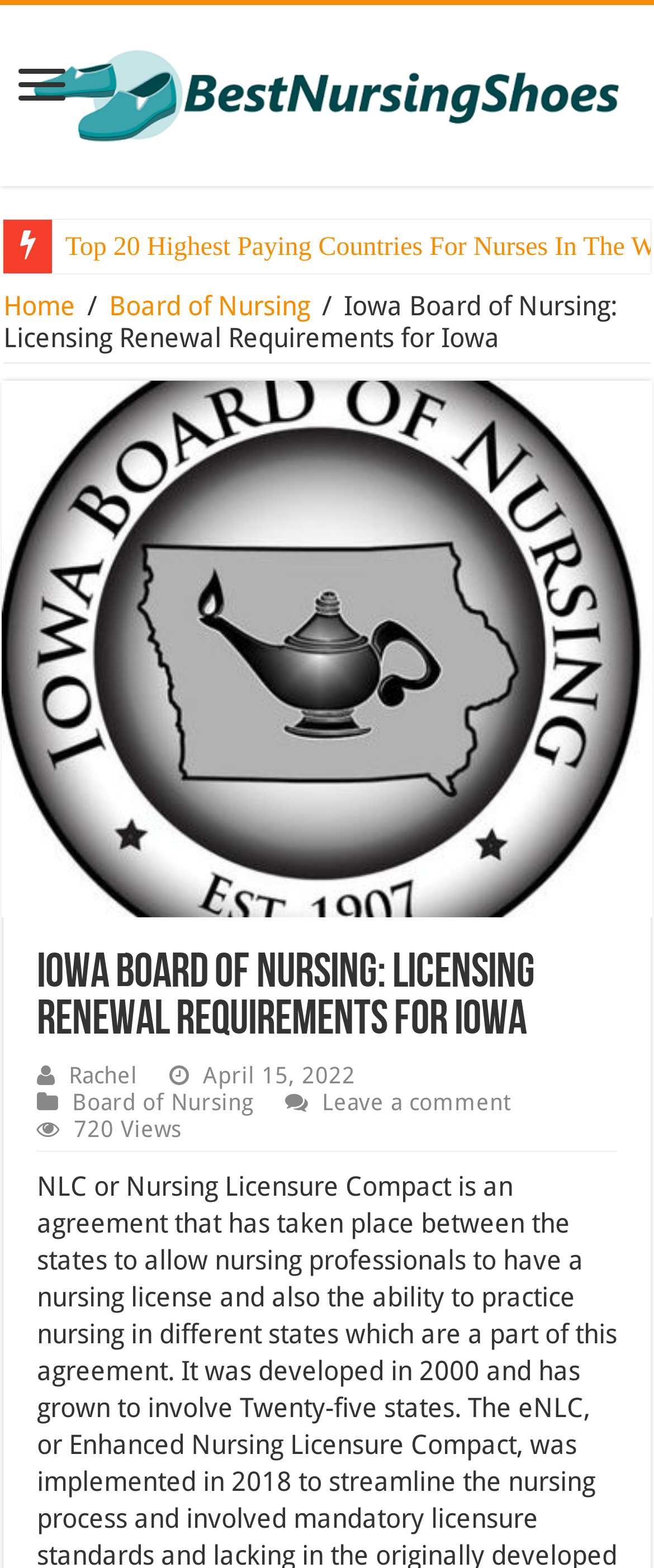Determine the bounding box of the UI element mentioned here: "Nursing Trends". The coordinates must be in the format [left, top, right, bottom] with values ranging from 0 to 1.

[0.0, 0.032, 1.0, 0.084]